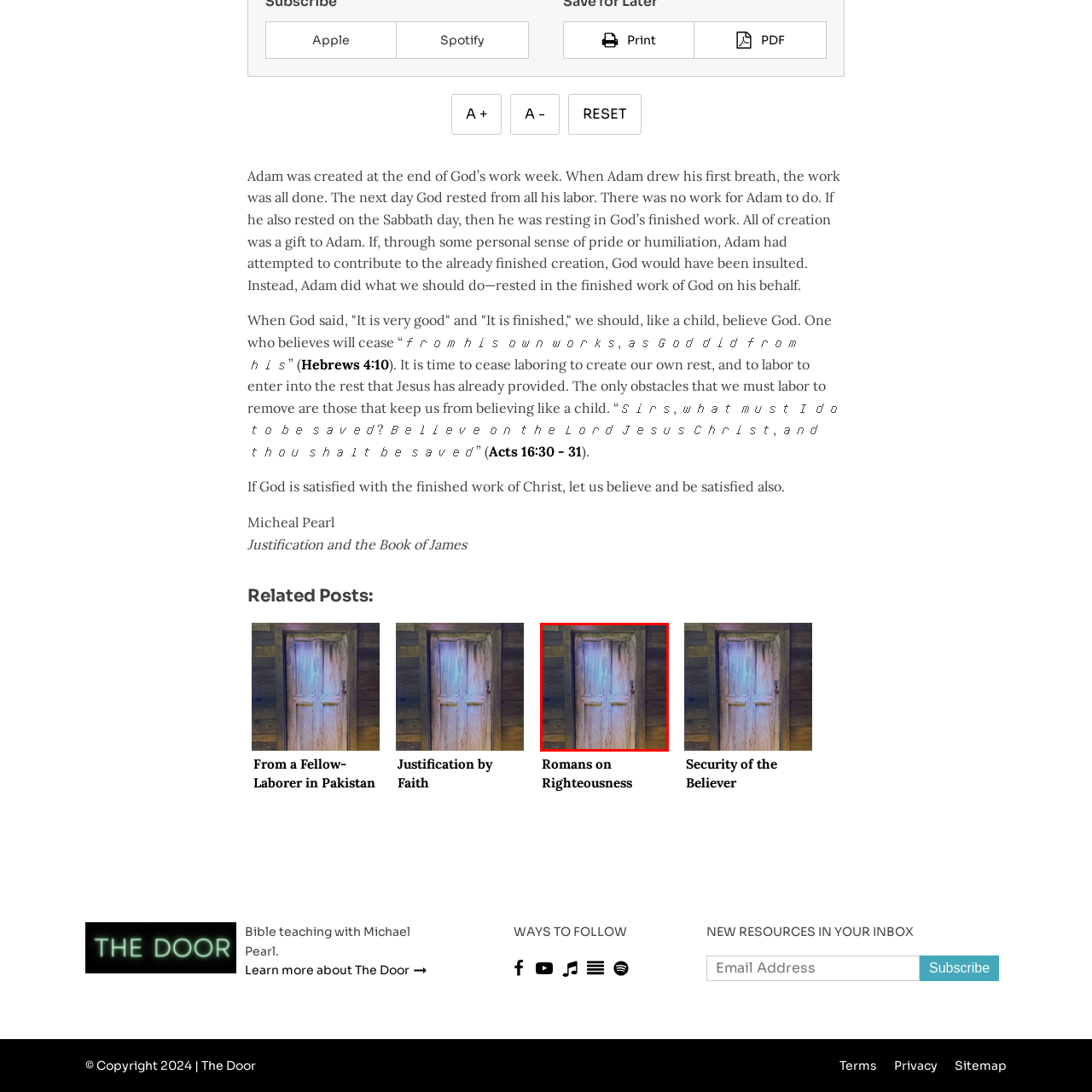Focus on the image within the purple boundary, What is the atmosphere of the door? 
Answer briefly using one word or phrase.

Inviting yet mysterious